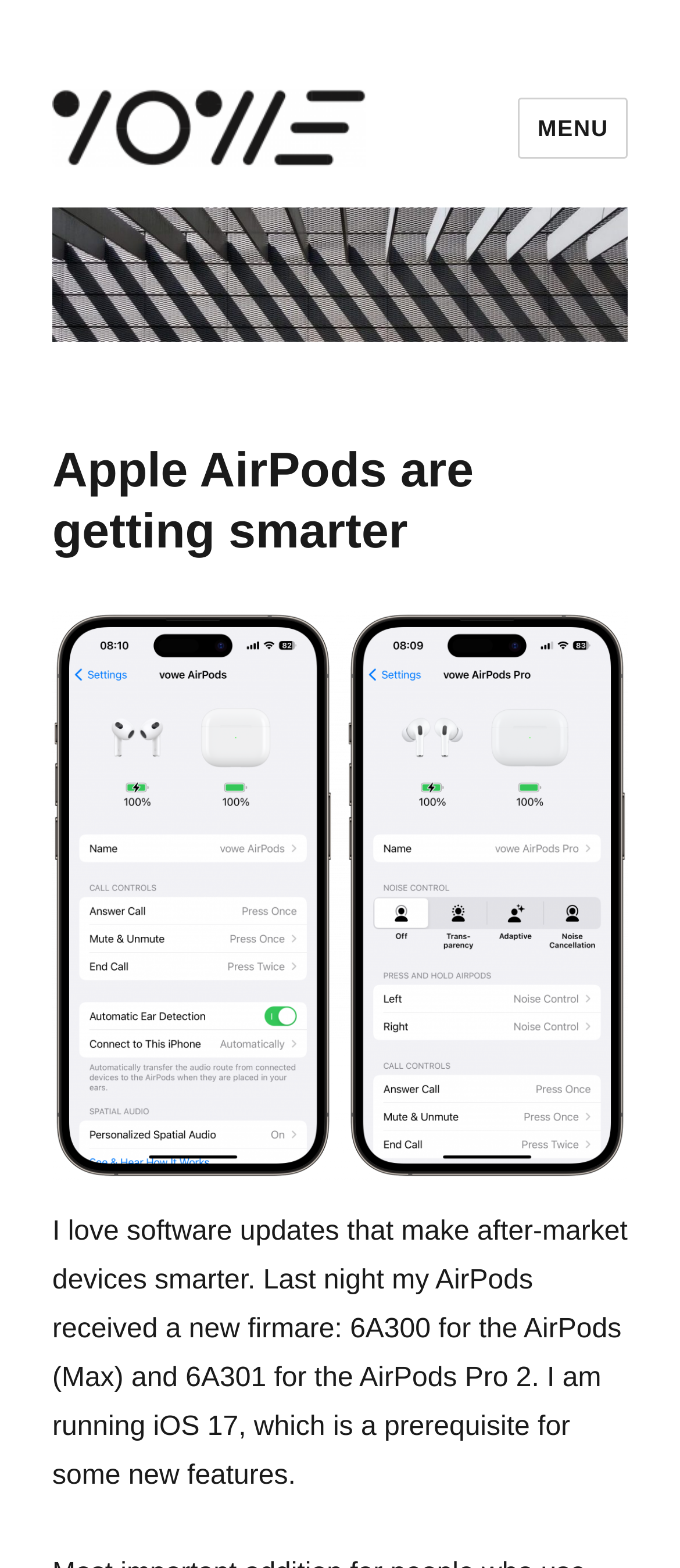Please provide a brief answer to the question using only one word or phrase: 
What is the author's opinion about software updates?

Positive